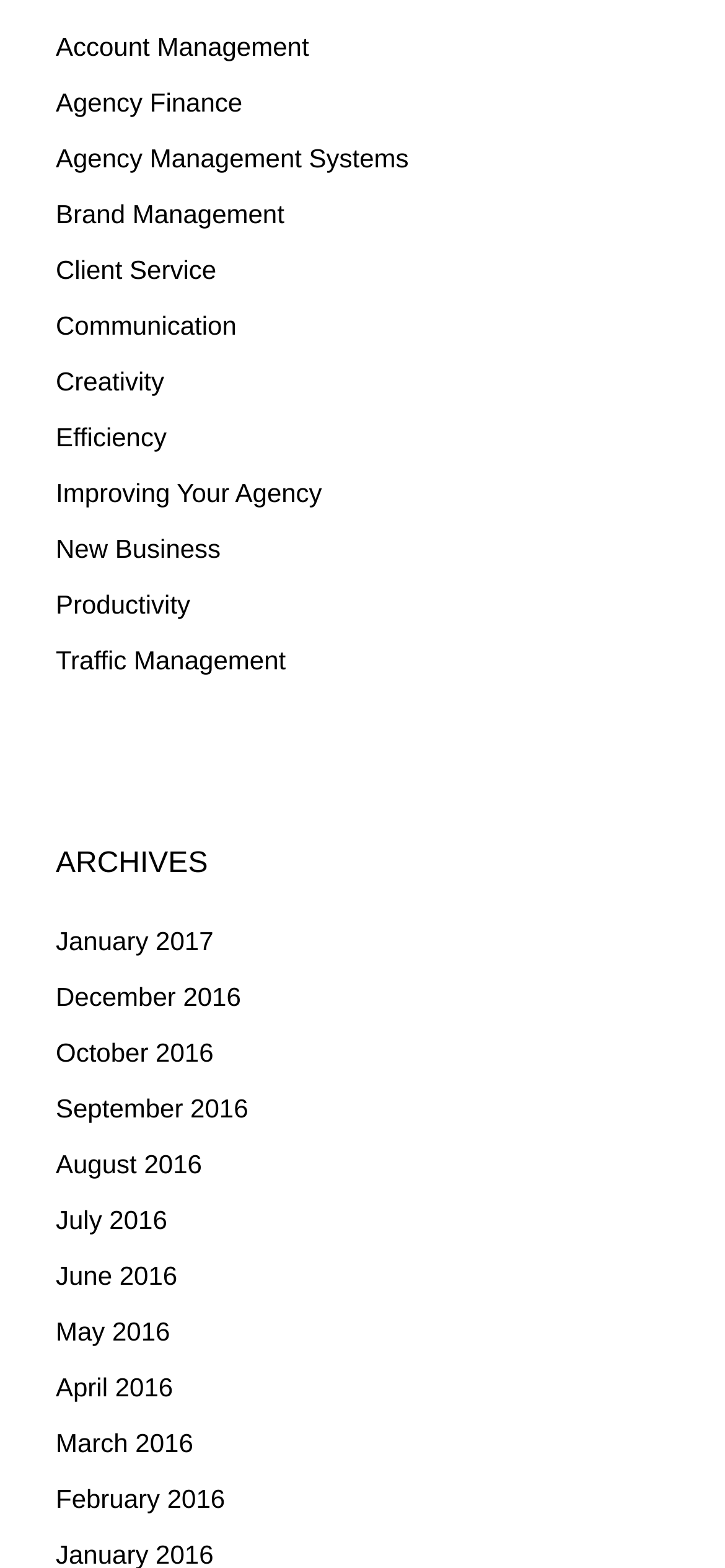Look at the image and write a detailed answer to the question: 
How many links are under the 'ARCHIVES' heading?

I counted the number of links under the 'ARCHIVES' heading, which starts from 'January 2017' and ends at 'February 2016', and found that there are 12 links in total.